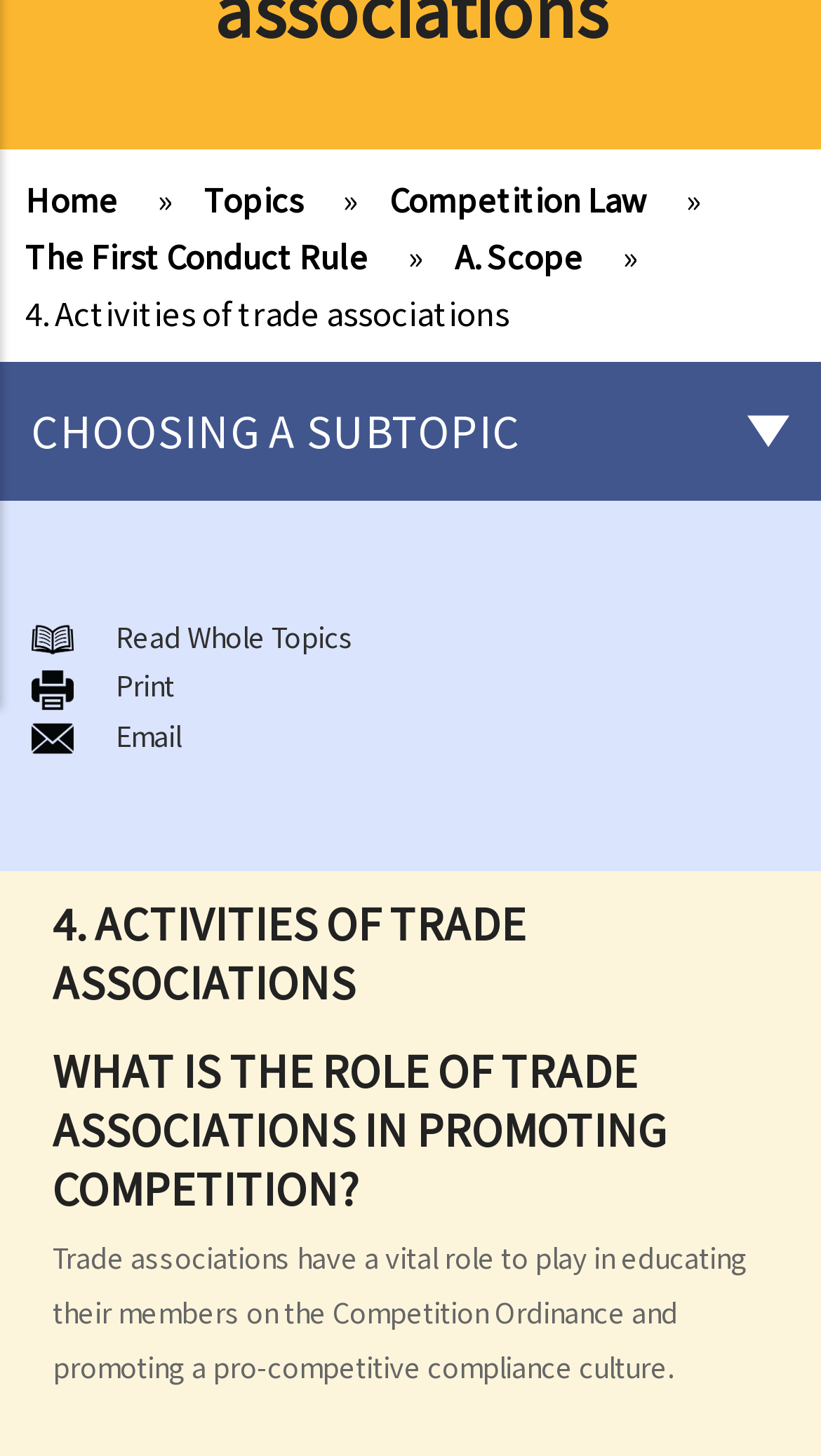Locate the bounding box of the user interface element based on this description: "The Second Conduct Rule".

[0.051, 0.829, 0.477, 0.856]